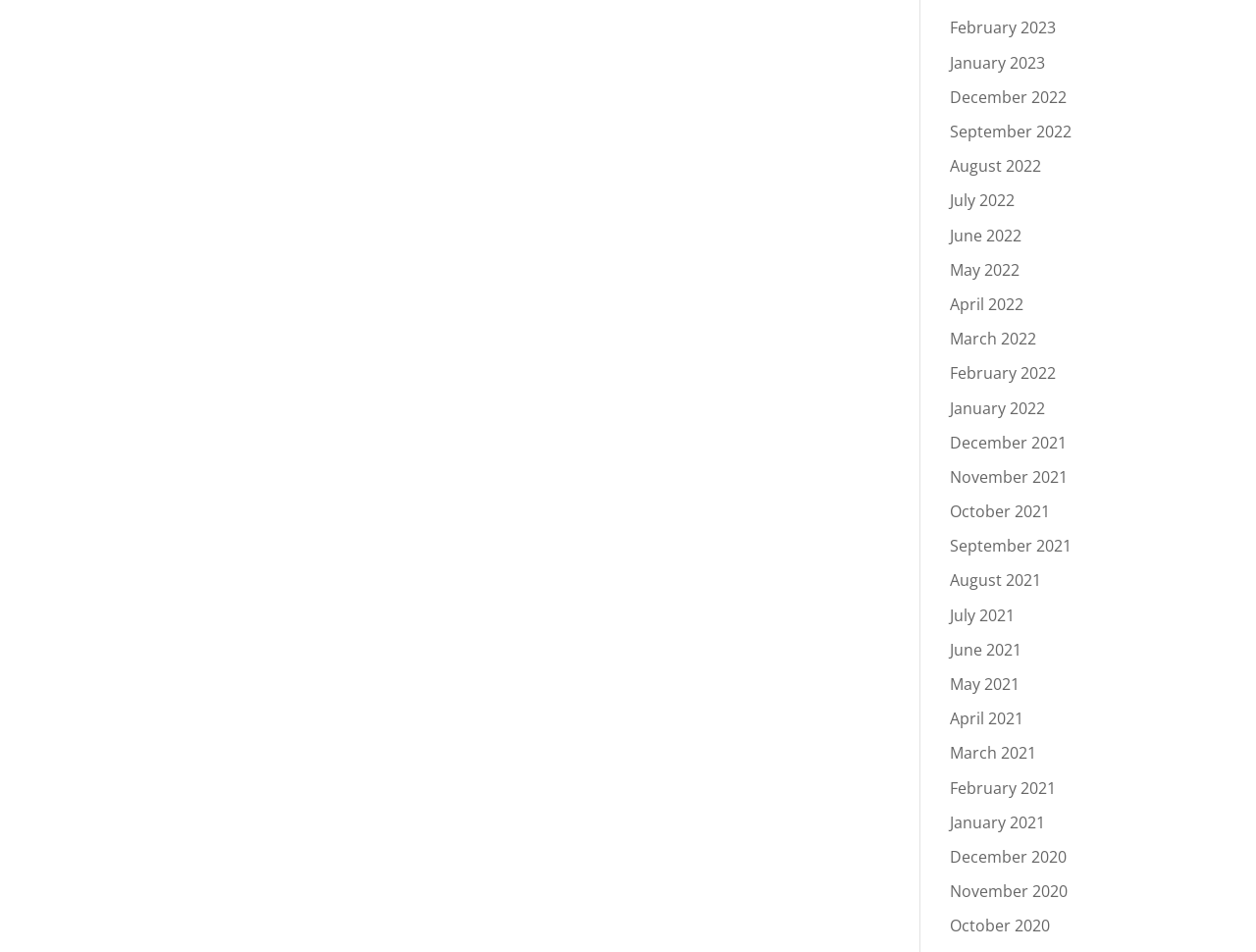Give a one-word or short phrase answer to this question: 
What is the most recent month listed?

February 2023